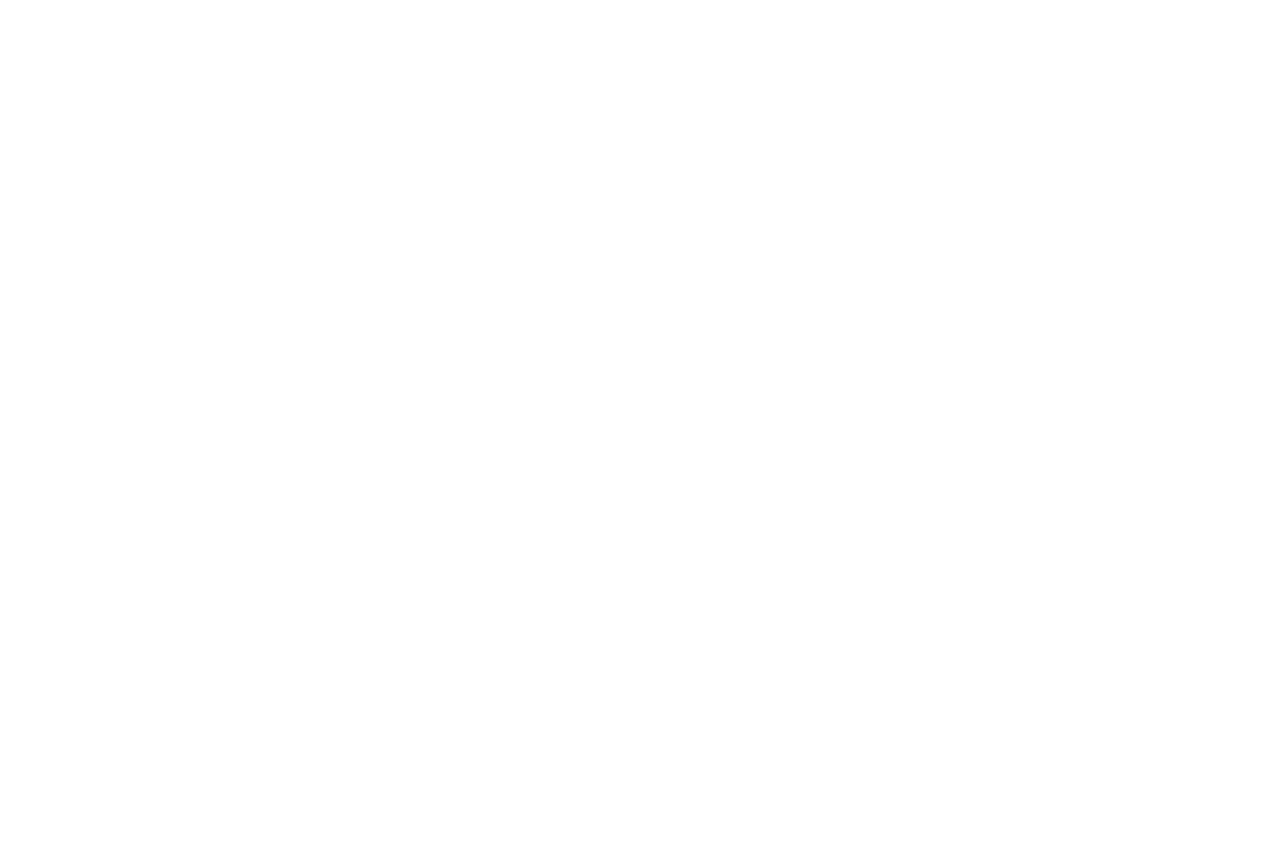Please answer the following question using a single word or phrase: 
How many types of hearing aids are mentioned?

3